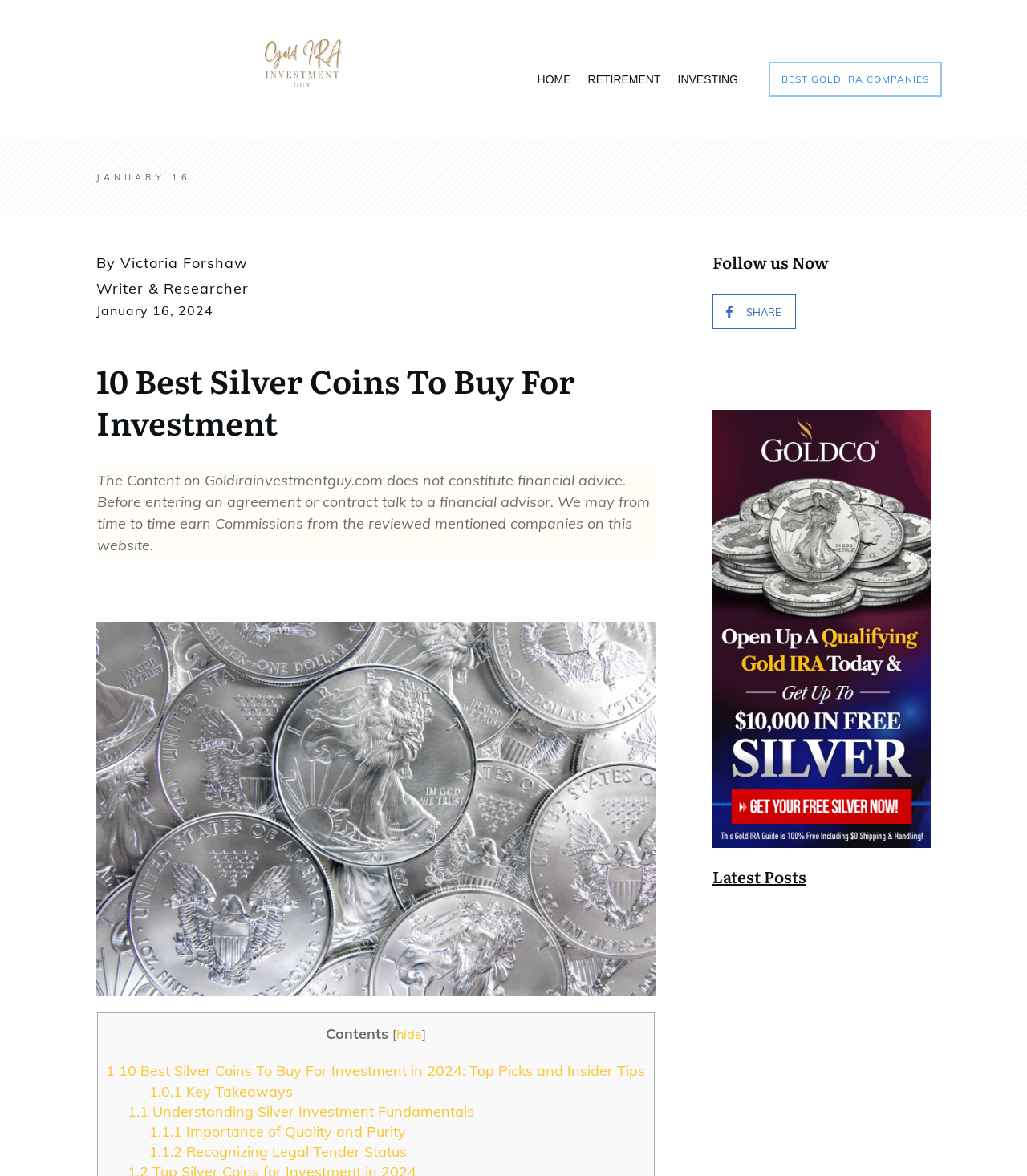Determine the bounding box coordinates of the region that needs to be clicked to achieve the task: "Click on 1.0.1 Key Takeaways".

[0.145, 0.92, 0.285, 0.936]